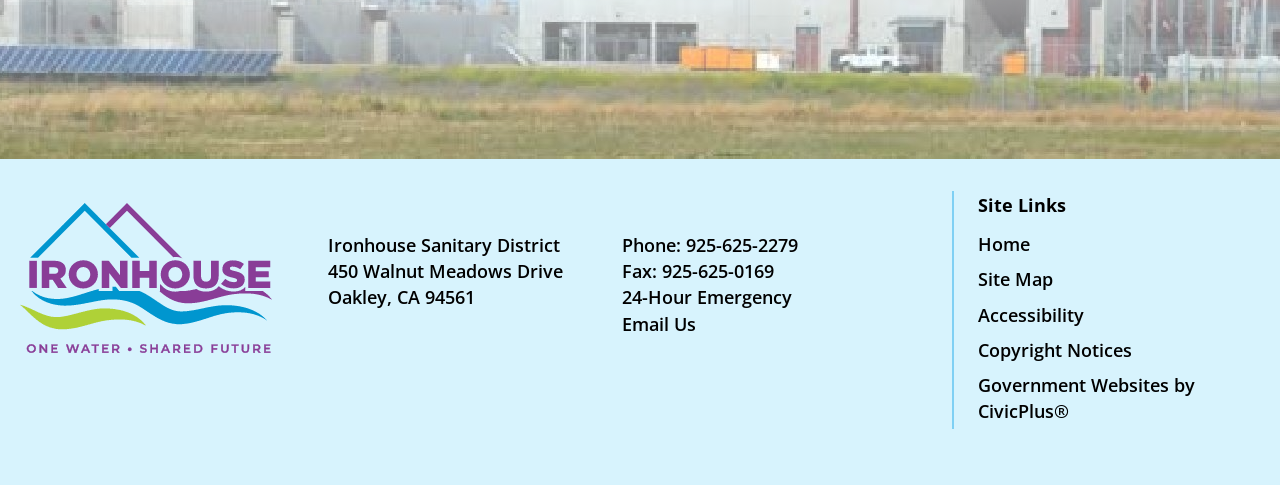What is the fax number of Ironhouse Sanitary District?
Using the image, give a concise answer in the form of a single word or short phrase.

925-625-0169